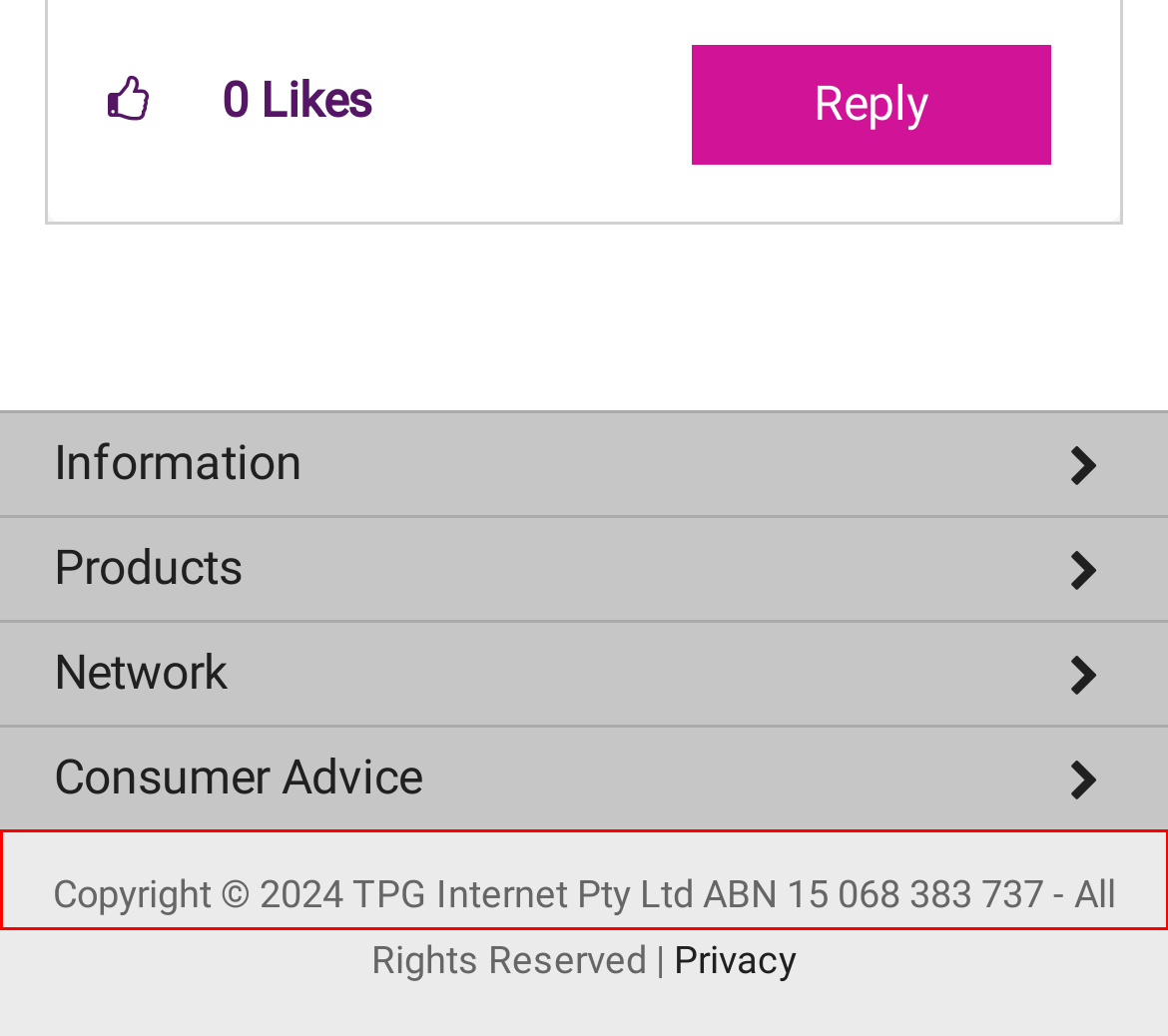You have been given a screenshot of a webpage with a red bounding box around a UI element. Select the most appropriate webpage description for the new webpage that appears after clicking the element within the red bounding box. The choices are:
A. Peering Guidelines | TPG website
B. 5G Home Broadband Internet Plans | TPG
C. Critical Information Summary
D. TPG Service Description and Terms & Conditions
E. About us and our services | TPG
F. TPG Privacy Policy
G. nbn® Plans for fast internet speeds at home | TPG
H. Fibre to the Building (FTTB) Plans | TPG

D